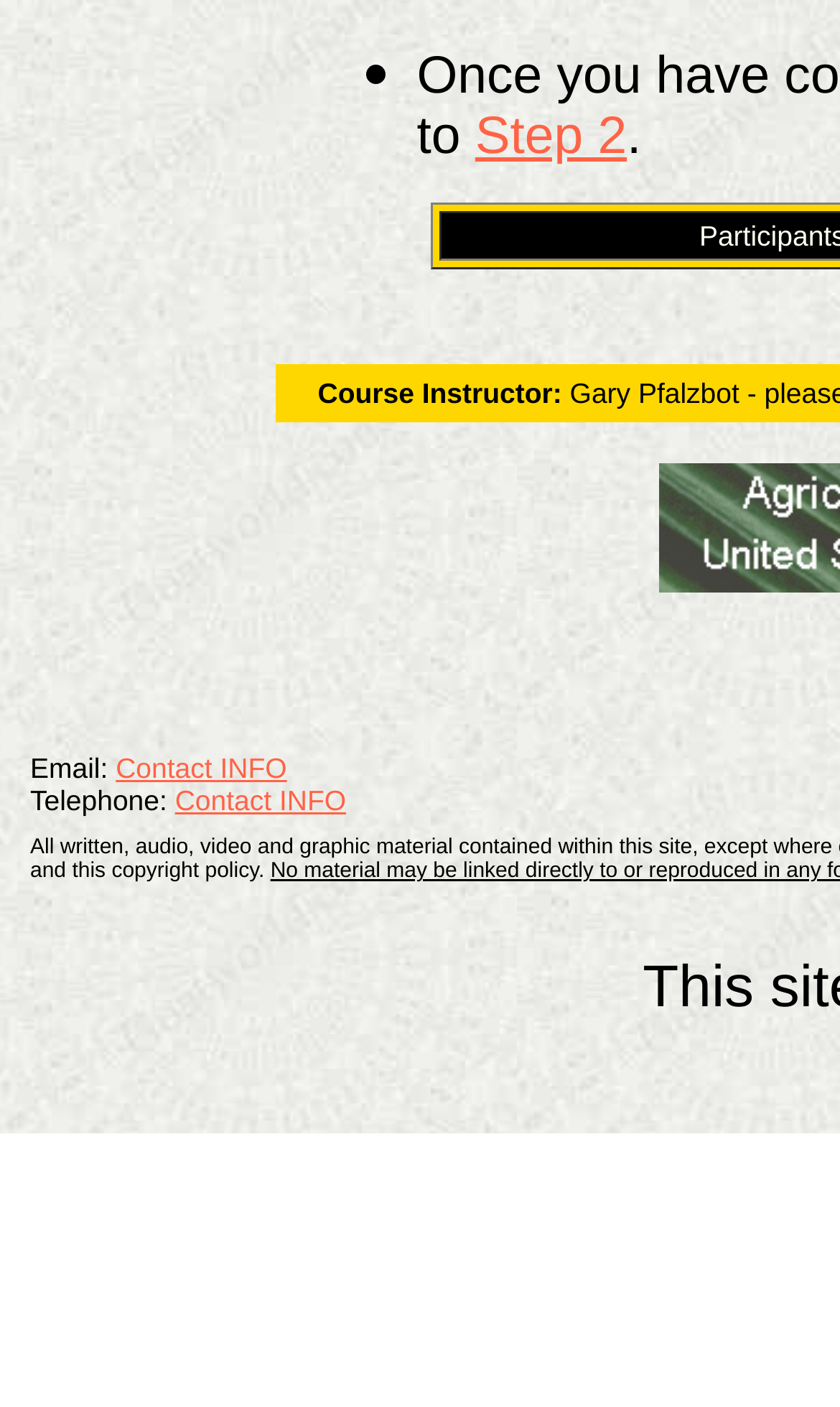Bounding box coordinates should be provided in the format (top-left x, top-left y, bottom-right x, bottom-right y) with all values between 0 and 1. Identify the bounding box for this UI element: Step 2

[0.566, 0.077, 0.746, 0.118]